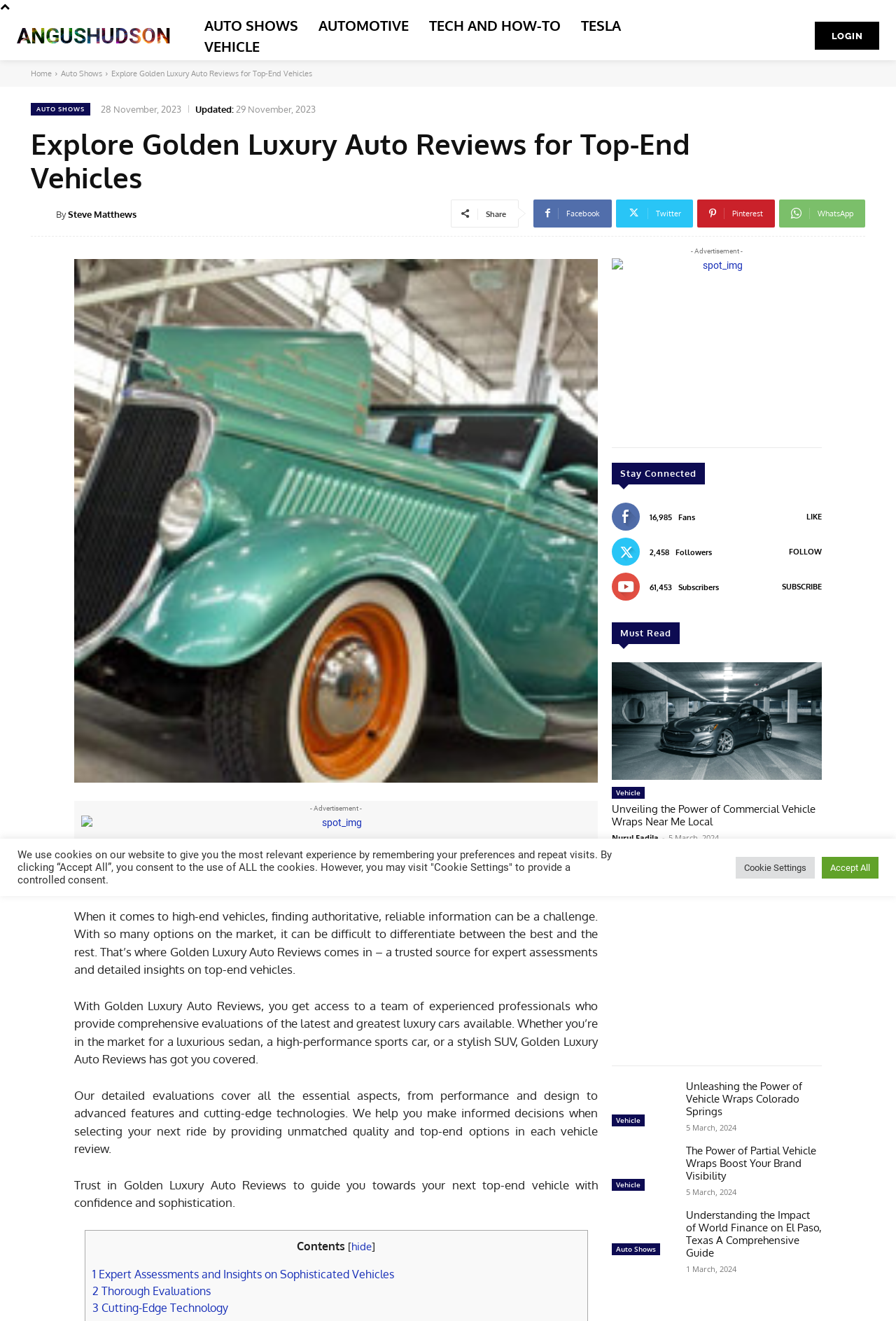Using the provided element description: "Steel Shot Steel Grit", identify the bounding box coordinates. The coordinates should be four floats between 0 and 1 in the order [left, top, right, bottom].

None